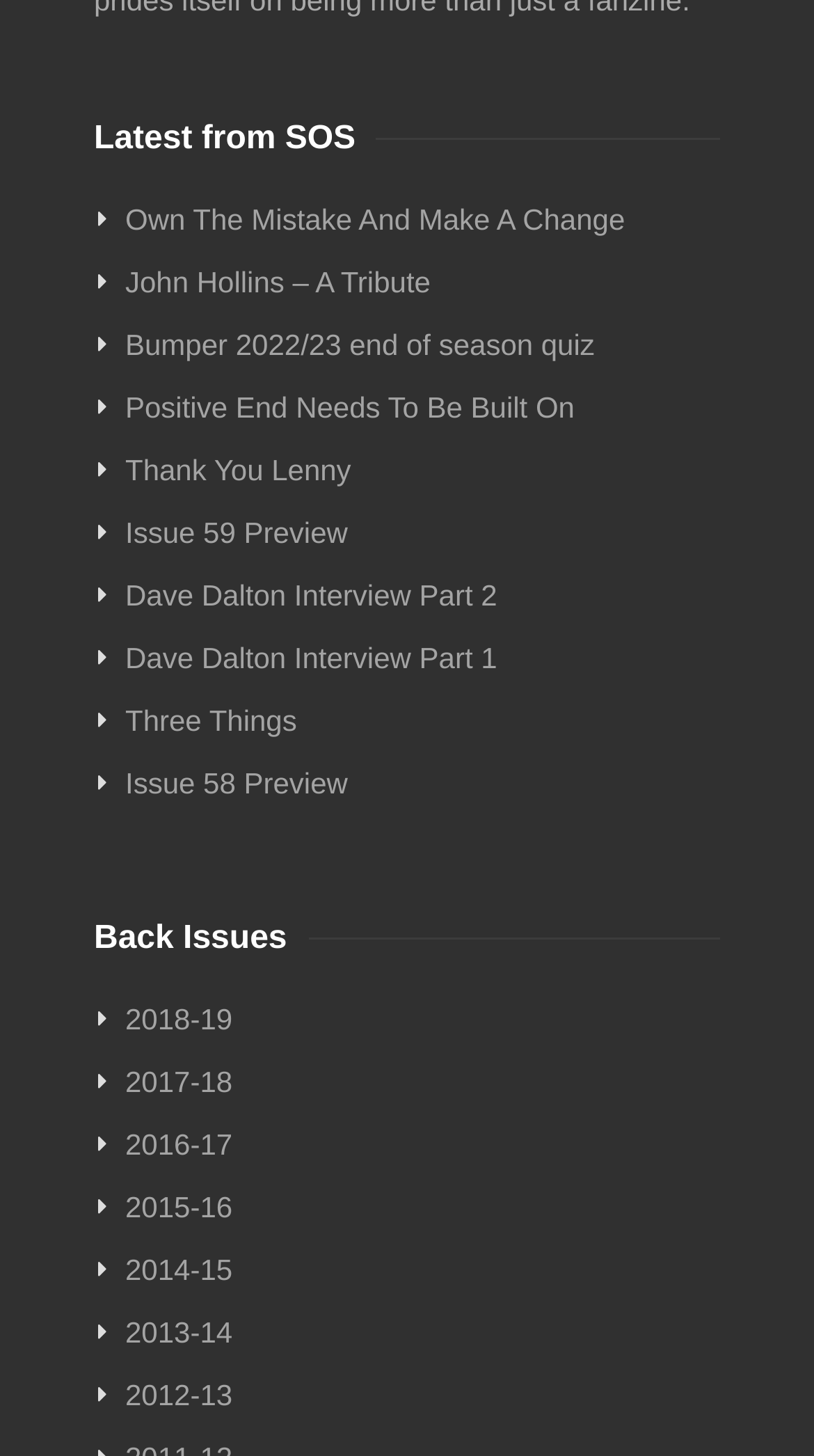Identify the bounding box coordinates of the section that should be clicked to achieve the task described: "Enter your email".

None